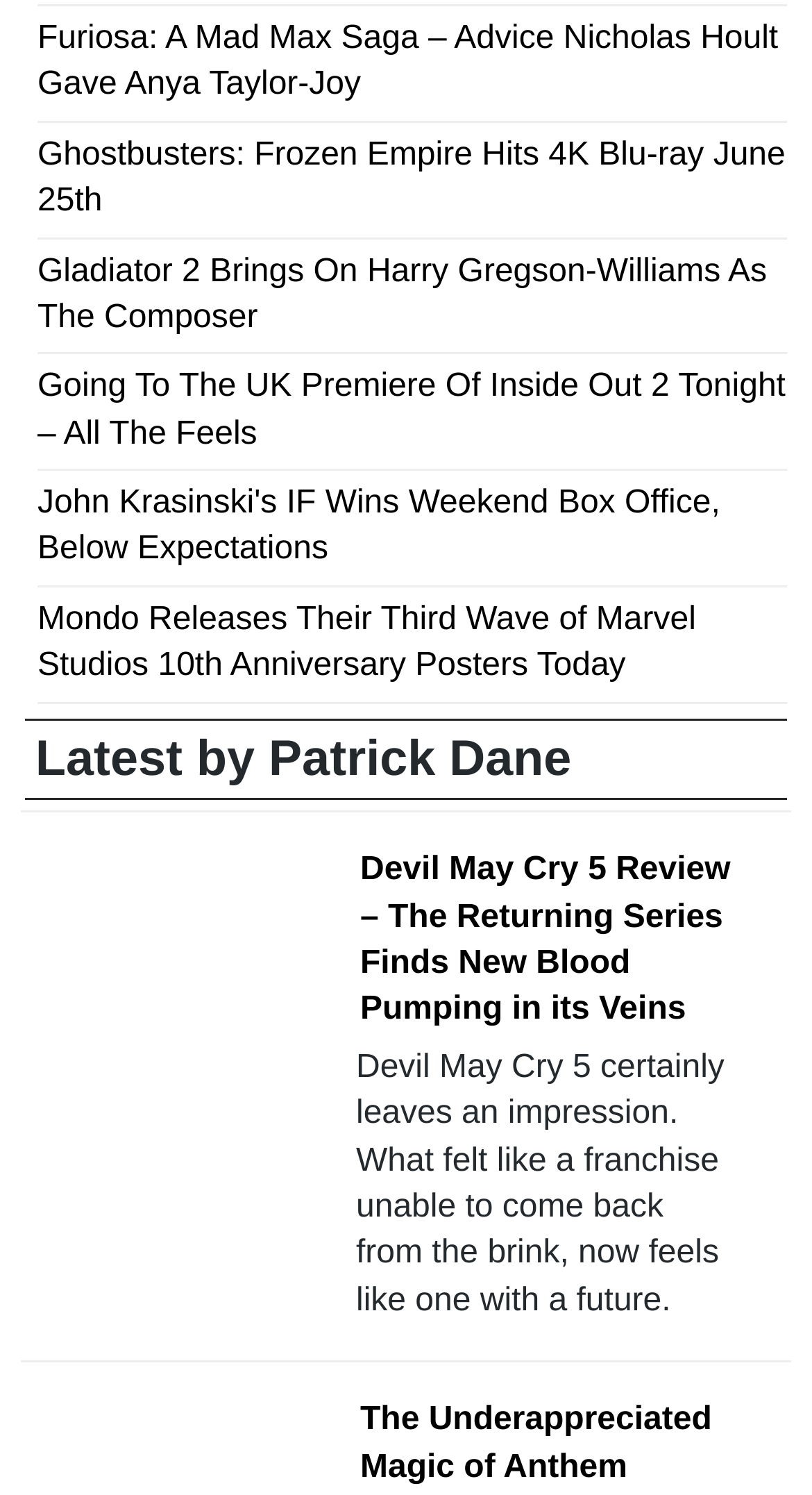How many articles are on the webpage?
Look at the image and construct a detailed response to the question.

The webpage has two distinct articles, one with the title 'Devil May Cry 5 Review' and another with the title 'The Underappreciated Magic of Anthem', so there are two articles on the webpage.